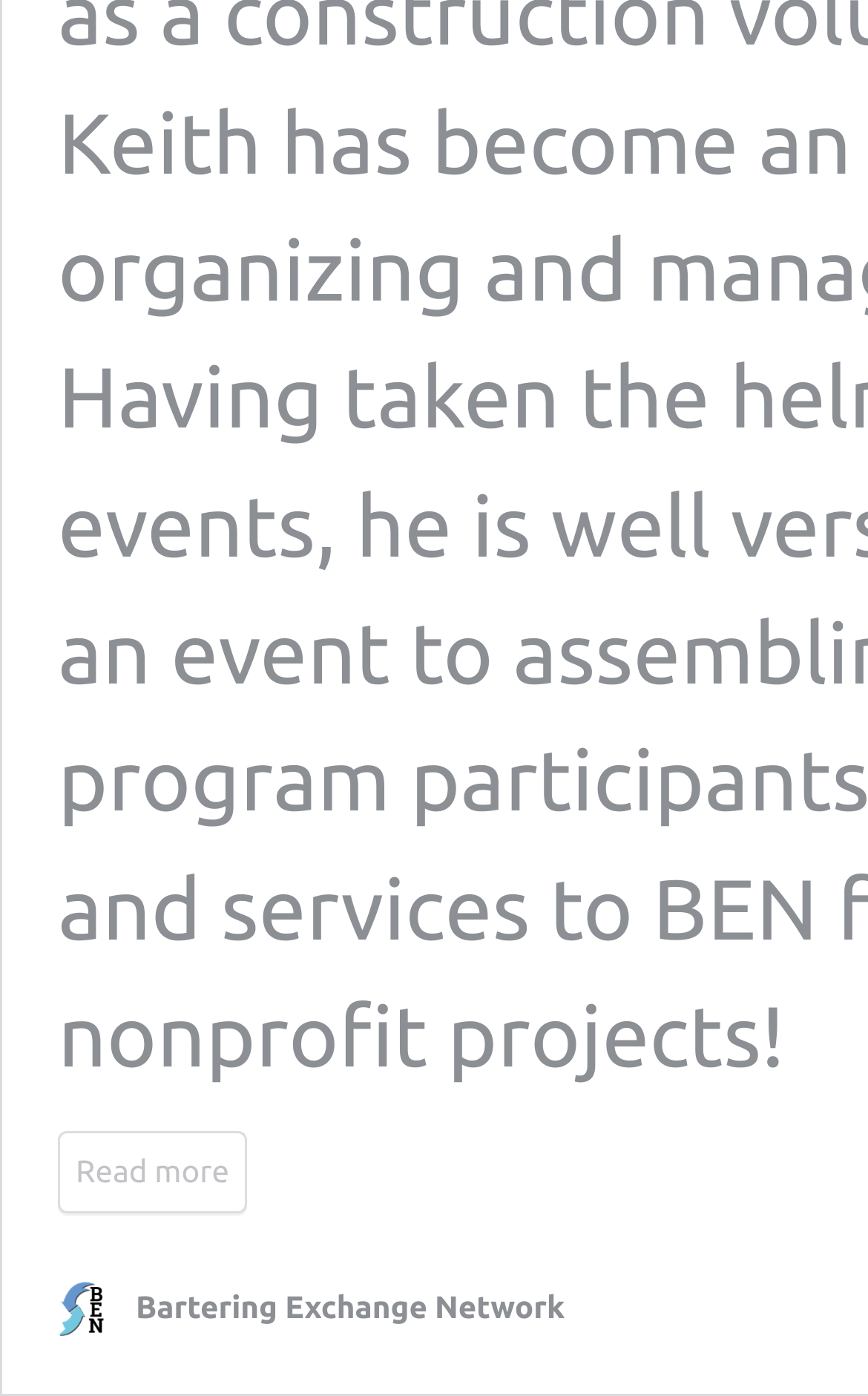Can you find the bounding box coordinates for the UI element given this description: "Read more"? Provide the coordinates as four float numbers between 0 and 1: [left, top, right, bottom].

[0.067, 0.811, 0.285, 0.87]